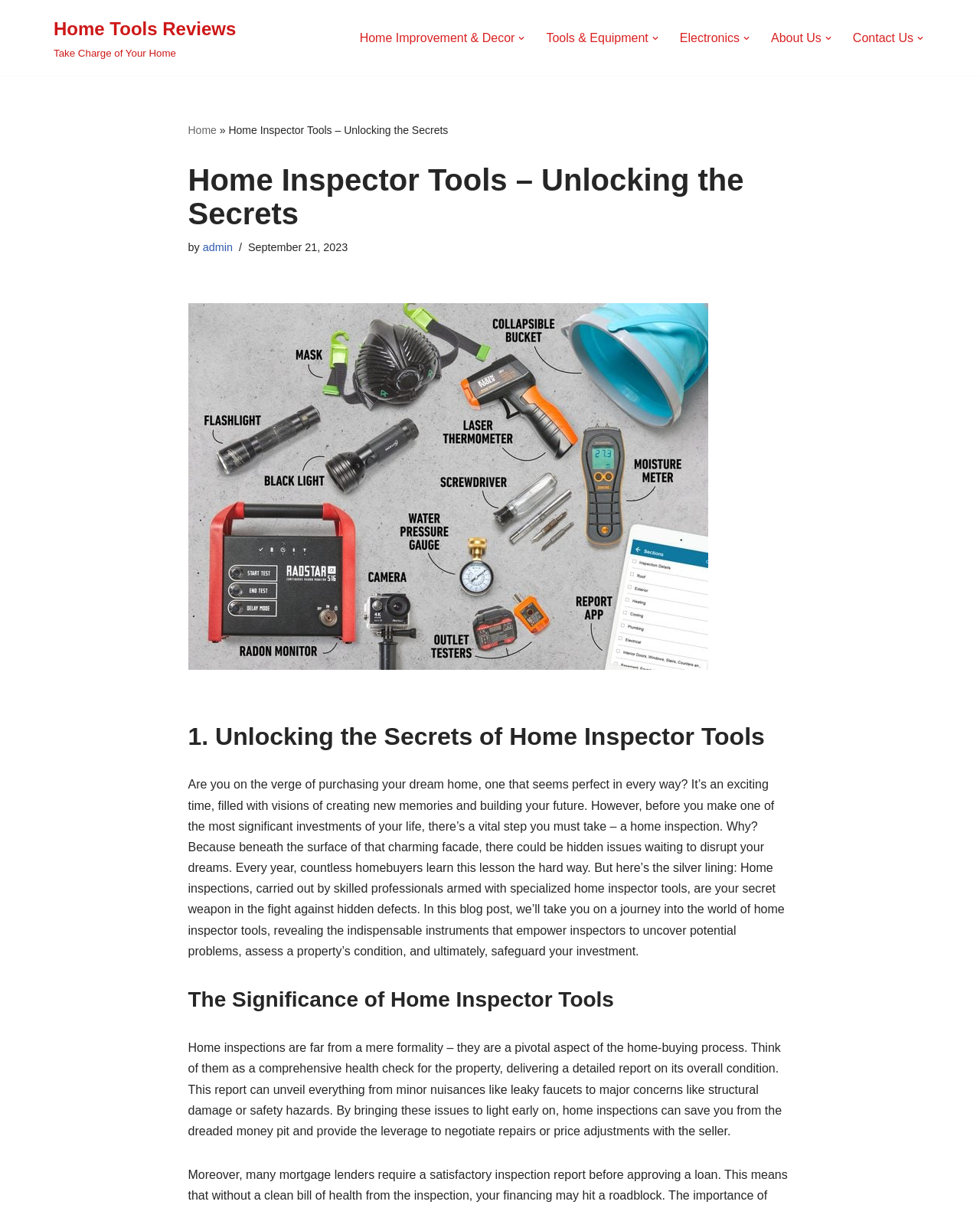Can you pinpoint the bounding box coordinates for the clickable element required for this instruction: "Go to 'Contact Us'"? The coordinates should be four float numbers between 0 and 1, i.e., [left, top, right, bottom].

[0.87, 0.023, 0.932, 0.04]